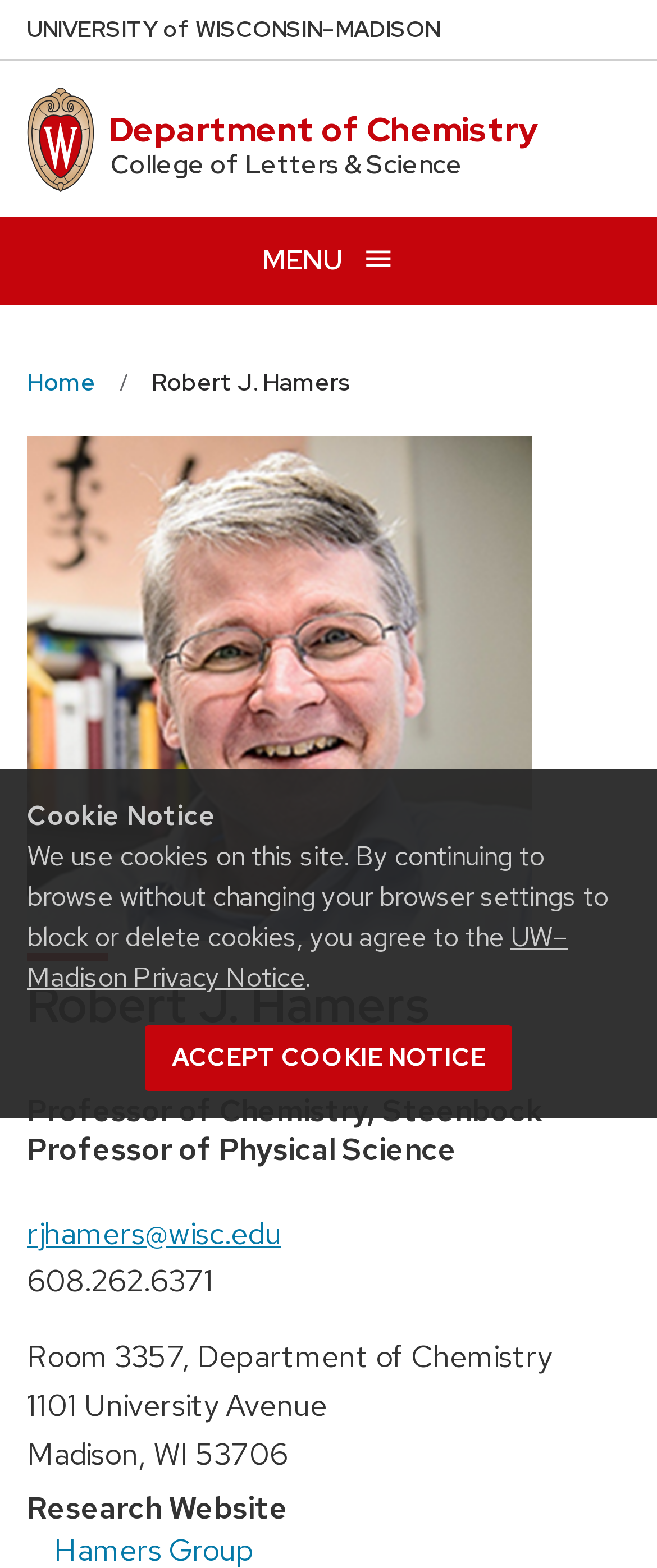Please answer the following question as detailed as possible based on the image: 
What is the professor's name?

I found the professor's name by looking at the breadcrumb navigation section, where it says 'Robert J. Hamers'. This is also confirmed by the heading element with the same text.